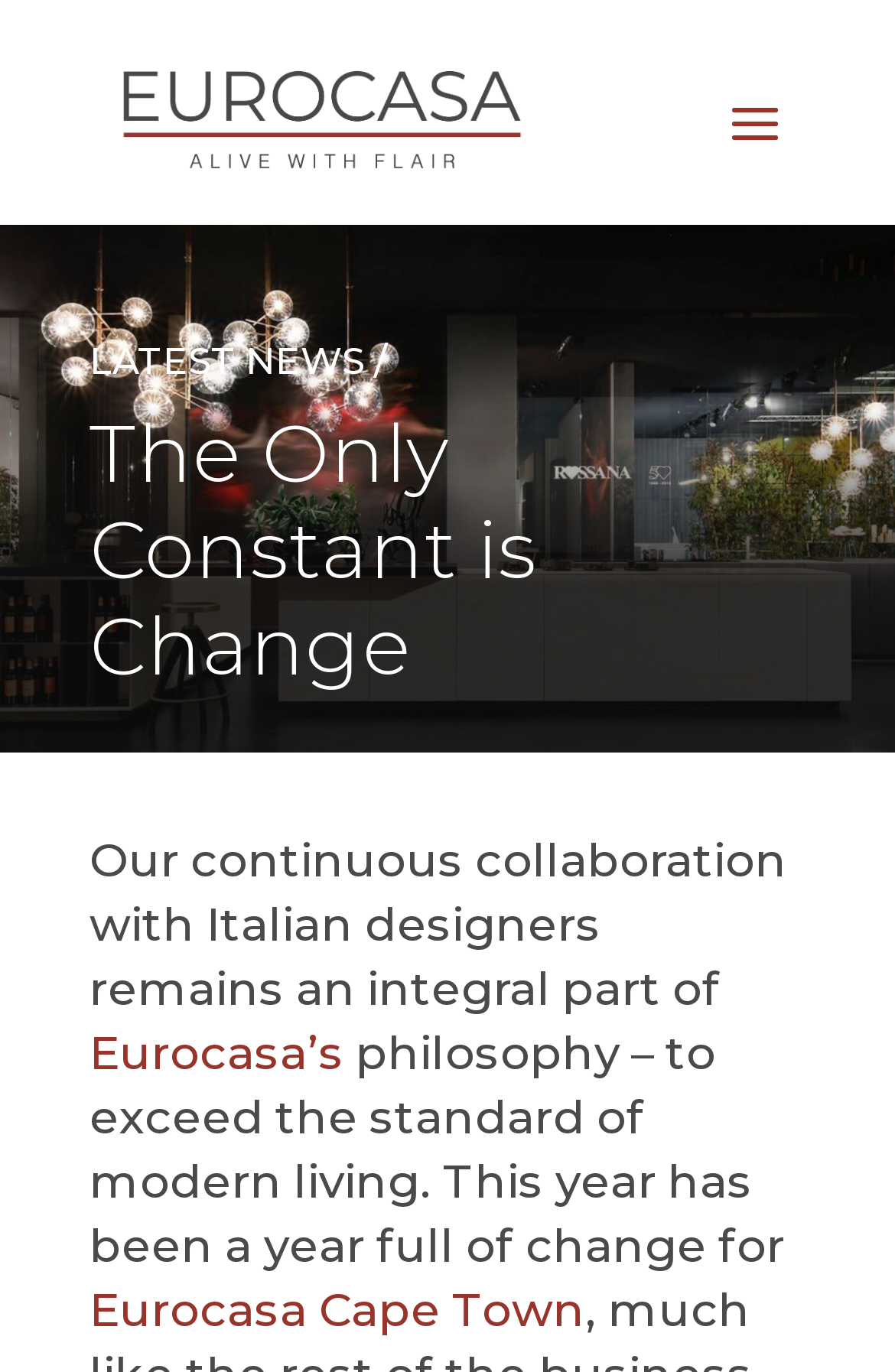Please determine the bounding box coordinates for the UI element described as: "Eurocasa Cape Town".

[0.1, 0.934, 0.654, 0.974]